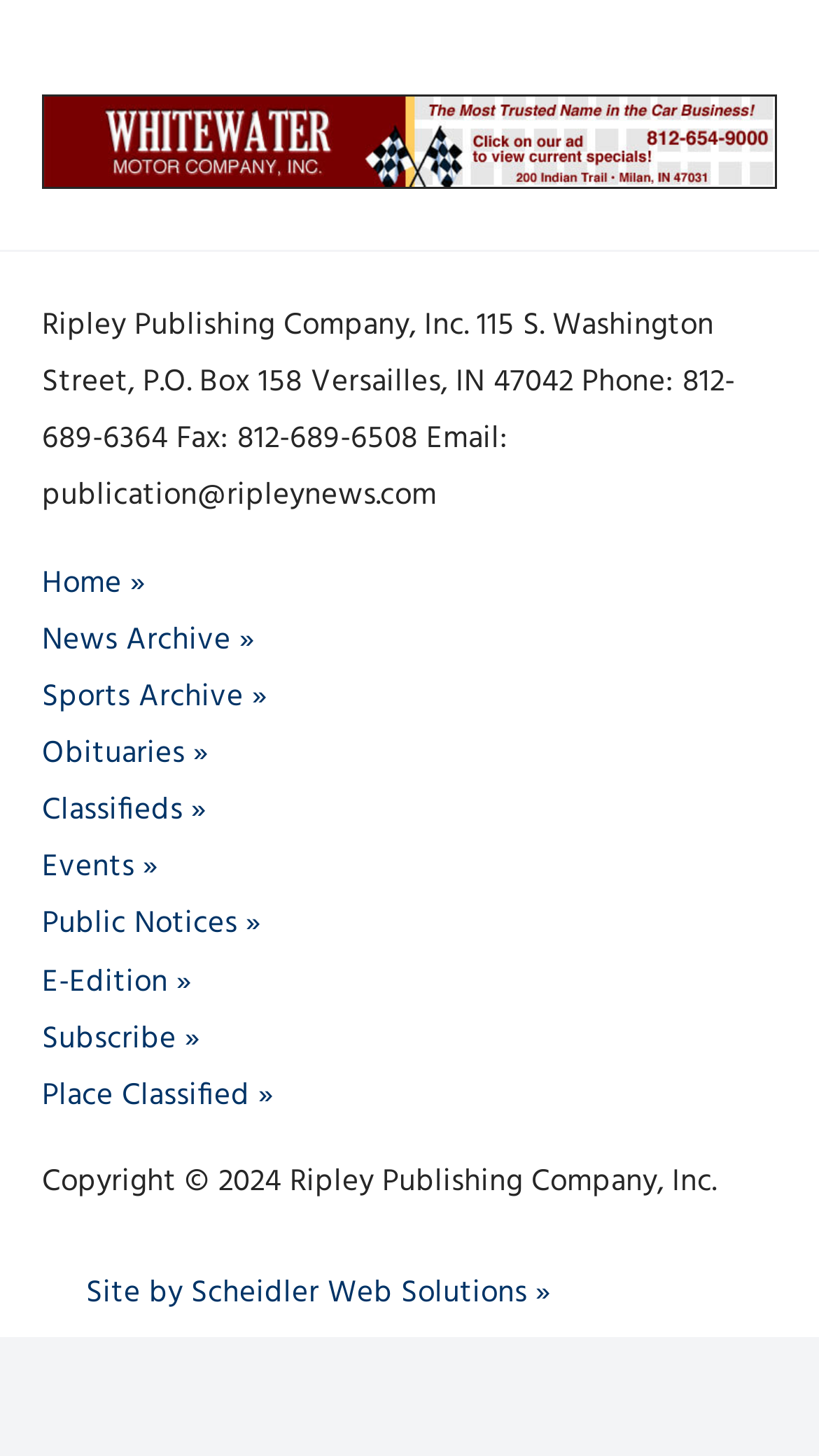Specify the bounding box coordinates of the area that needs to be clicked to achieve the following instruction: "Go to E-Edition".

[0.051, 0.658, 0.233, 0.691]